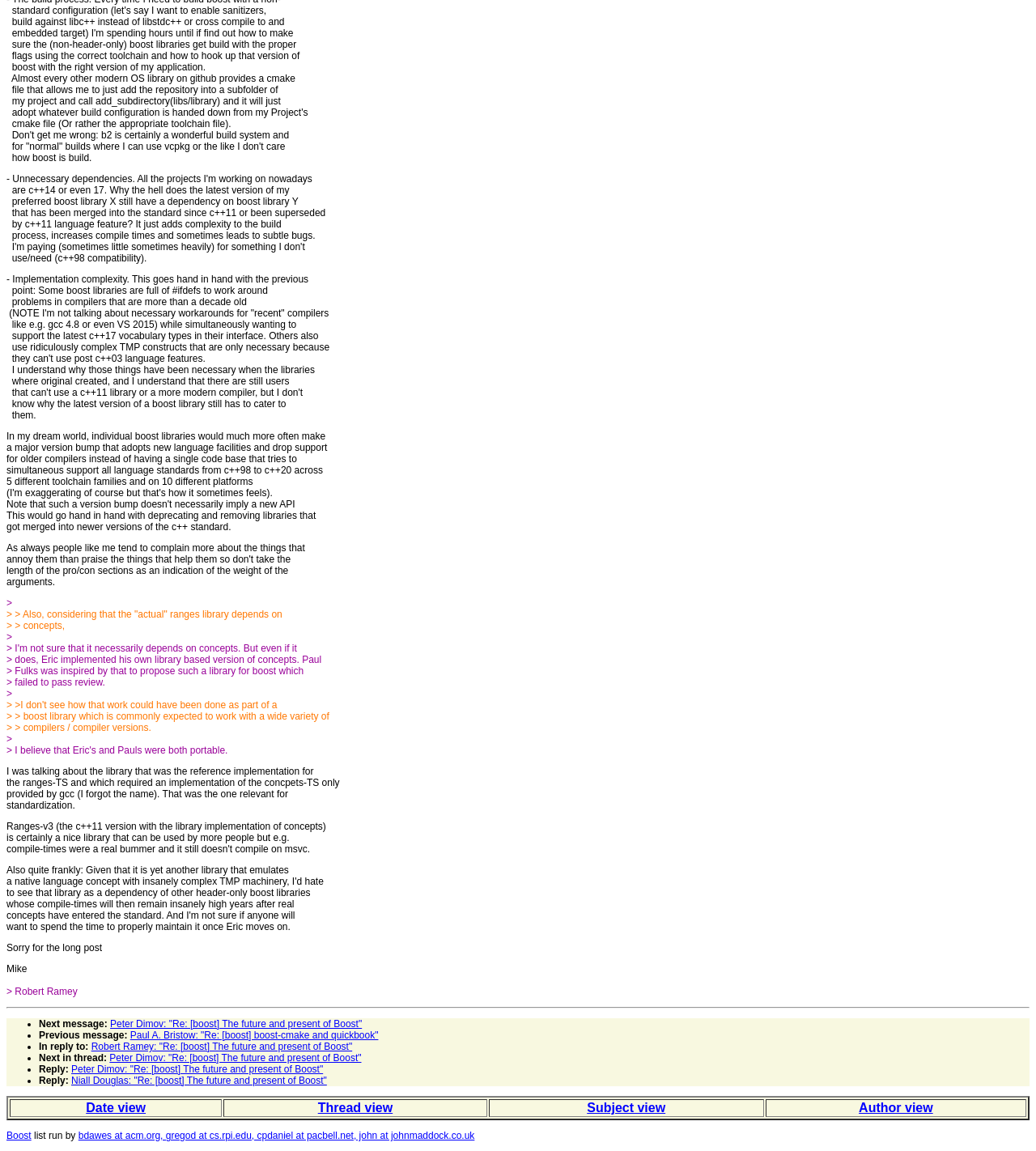Identify the bounding box coordinates of the section to be clicked to complete the task described by the following instruction: "Click on 'Reply'". The coordinates should be four float numbers between 0 and 1, formatted as [left, top, right, bottom].

[0.038, 0.924, 0.066, 0.934]